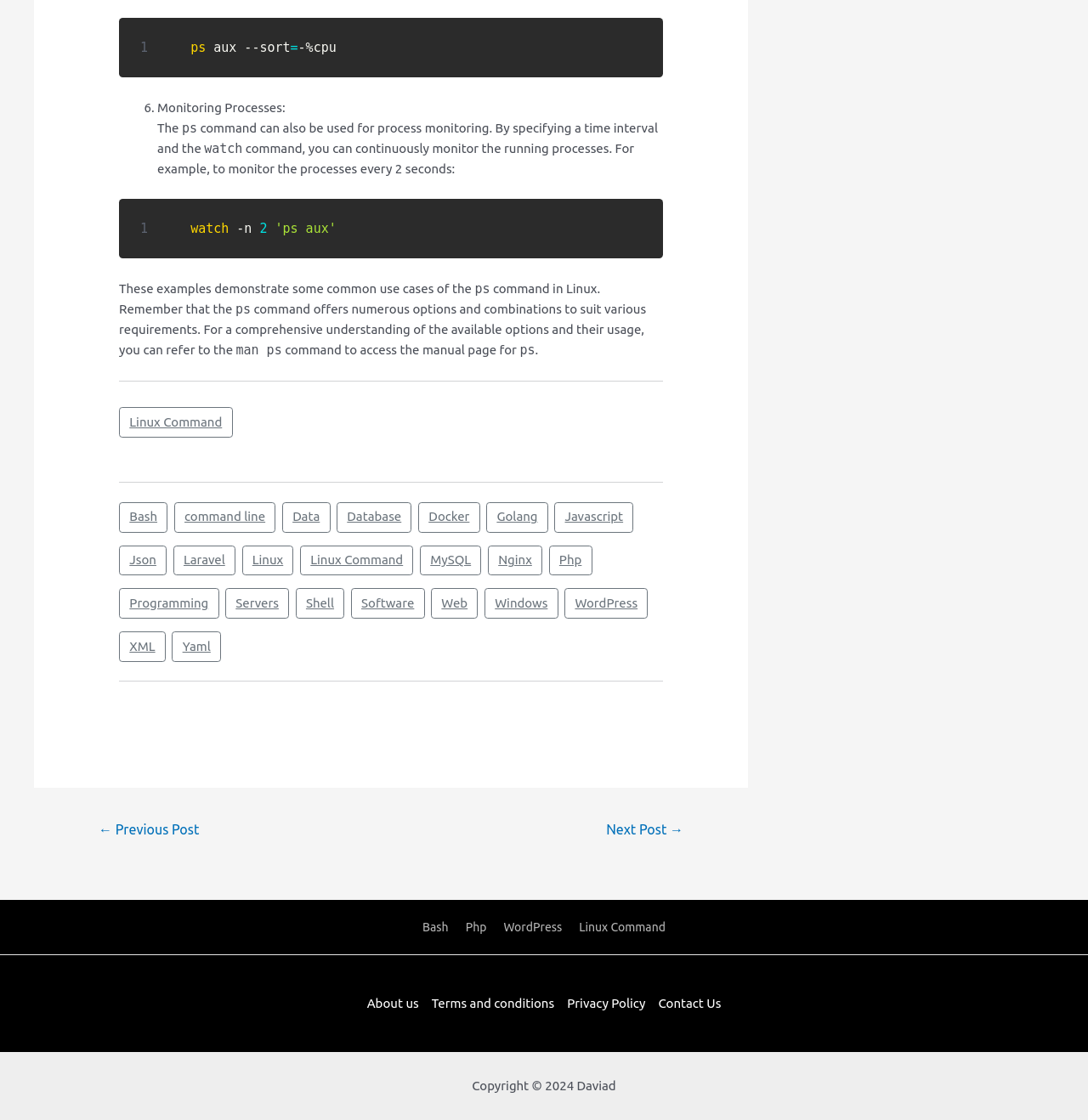How can you continuously monitor running processes?
Please provide a comprehensive answer to the question based on the webpage screenshot.

The webpage explains that the 'watch' command can be used to continuously monitor running processes, and it provides an example of how to use it, such as 'watch -n 2 ps aux'.